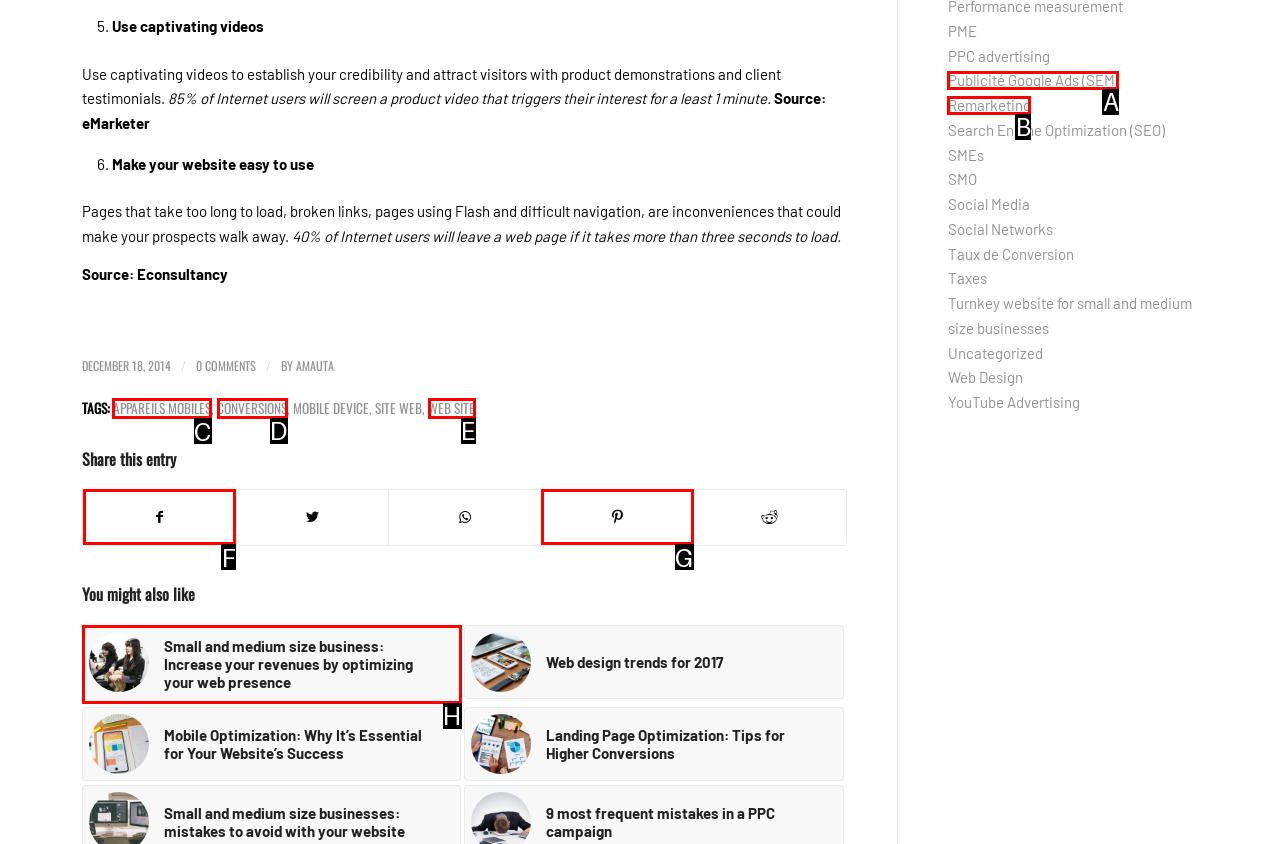Point out which HTML element you should click to fulfill the task: Click on 'APPAREILS MOBILES' tag.
Provide the option's letter from the given choices.

C